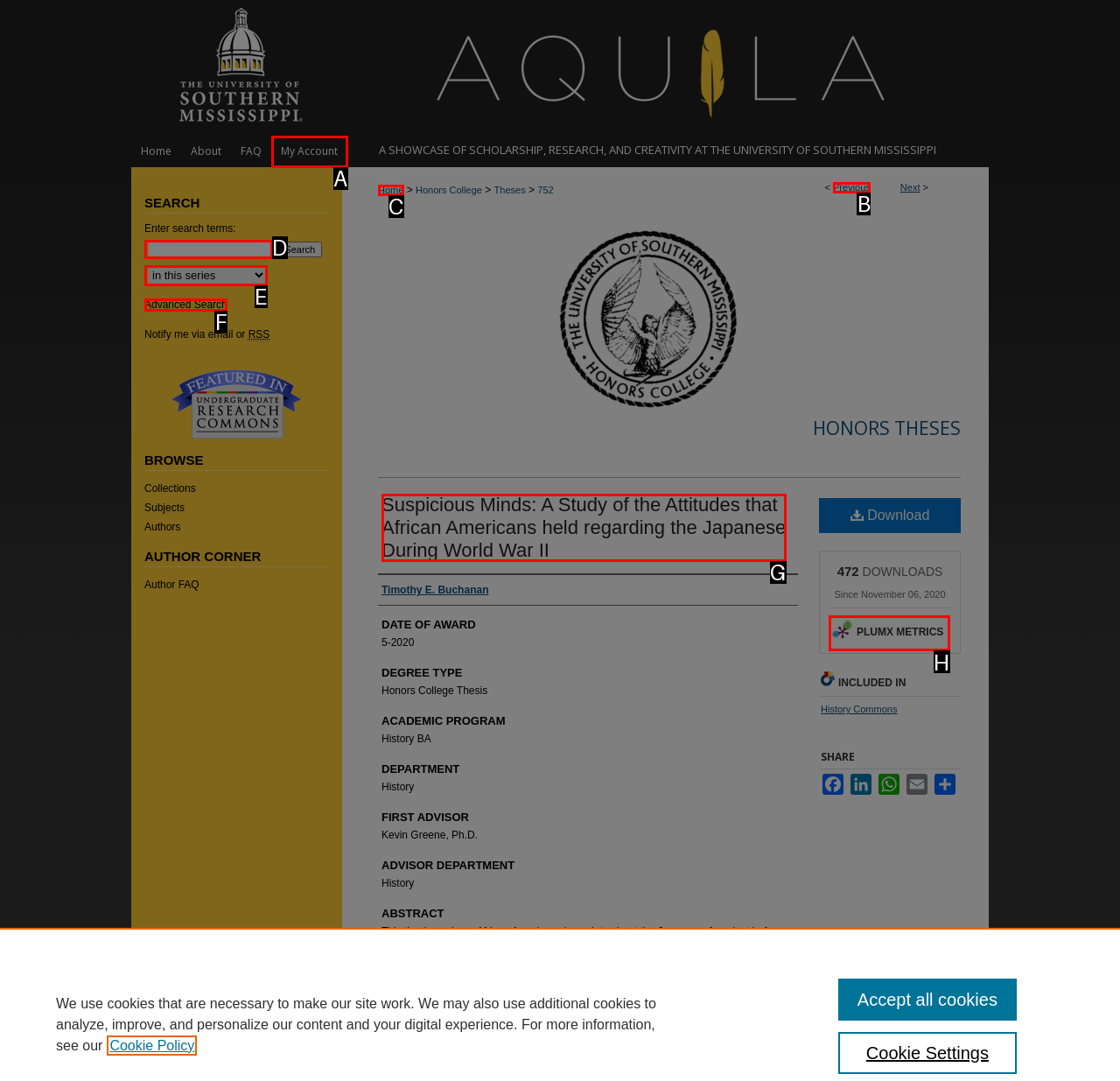Point out which HTML element you should click to fulfill the task: Search for something.
Provide the option's letter from the given choices.

D